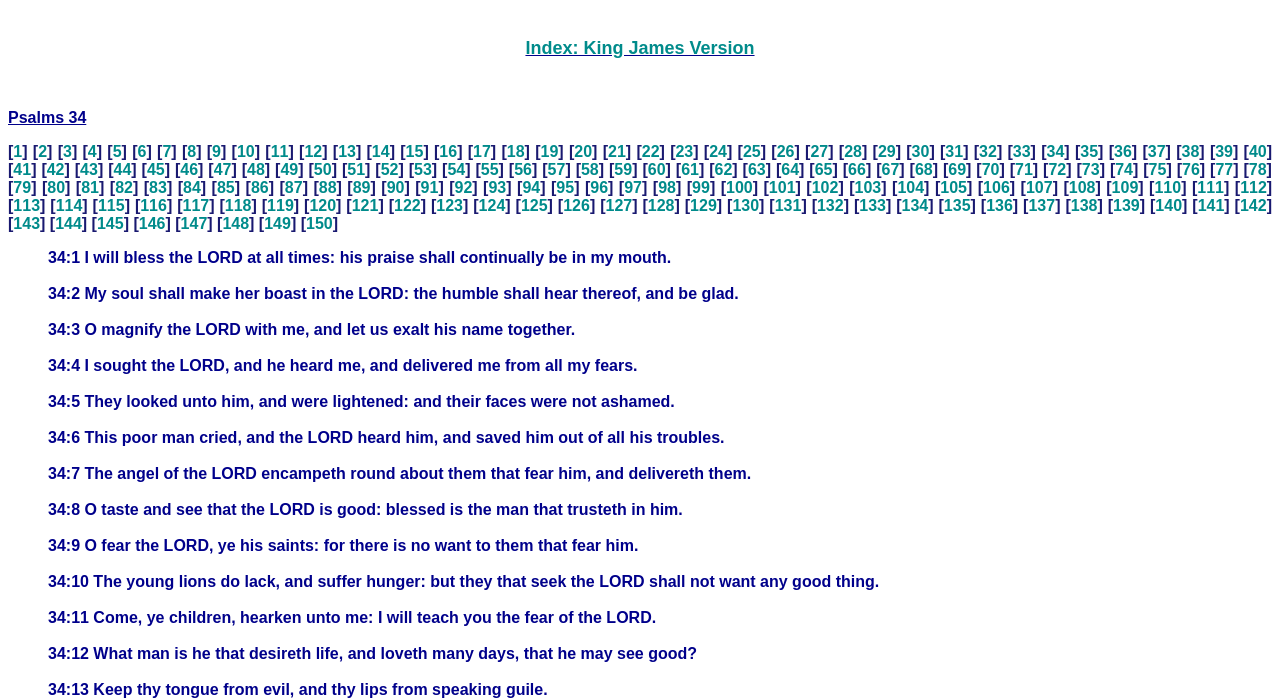What is the purpose of the links in the webpage?
Please use the image to provide a one-word or short phrase answer.

To navigate to different verses